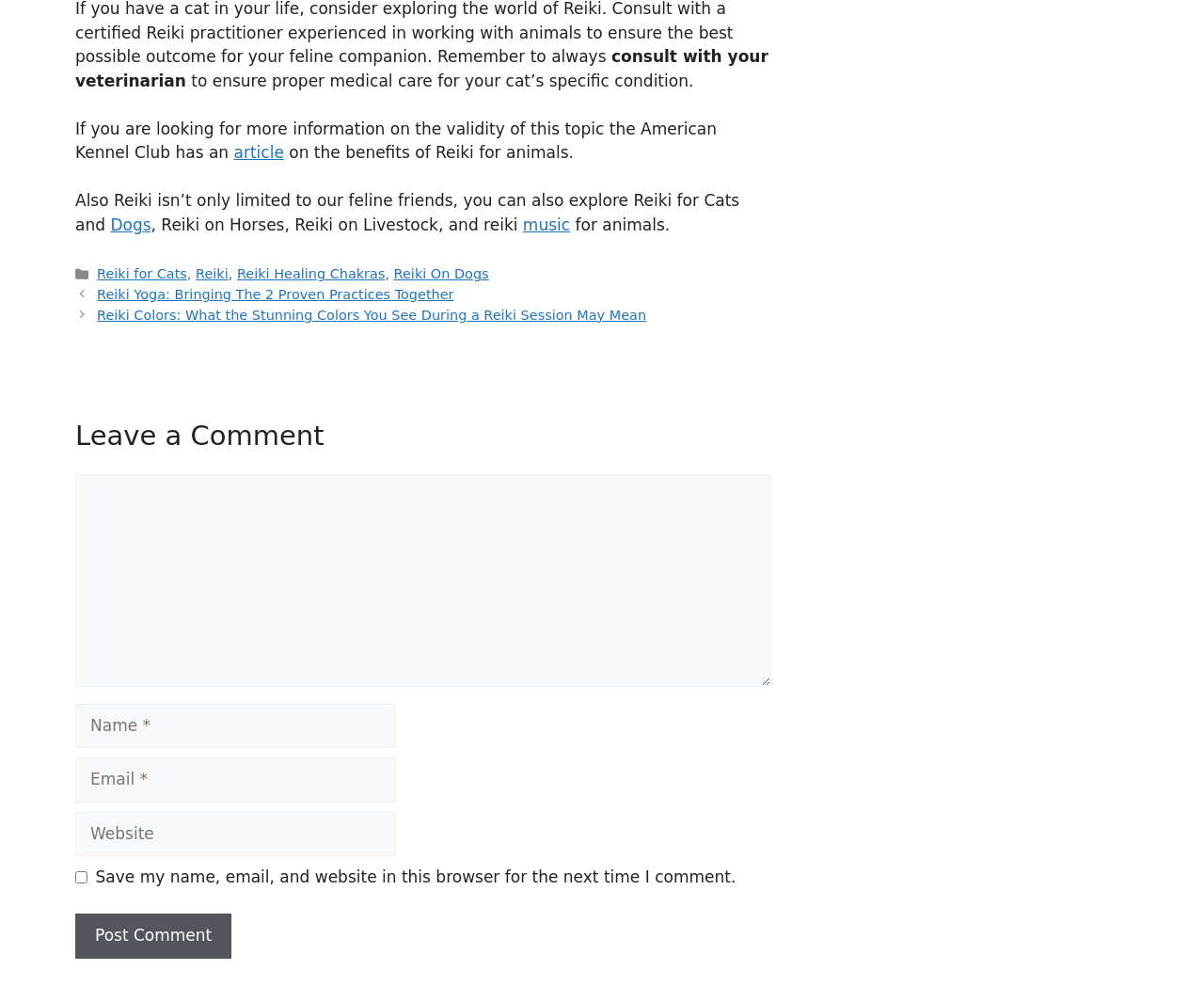Determine the bounding box for the UI element that matches this description: "Reiki for Cats".

[0.081, 0.266, 0.155, 0.281]